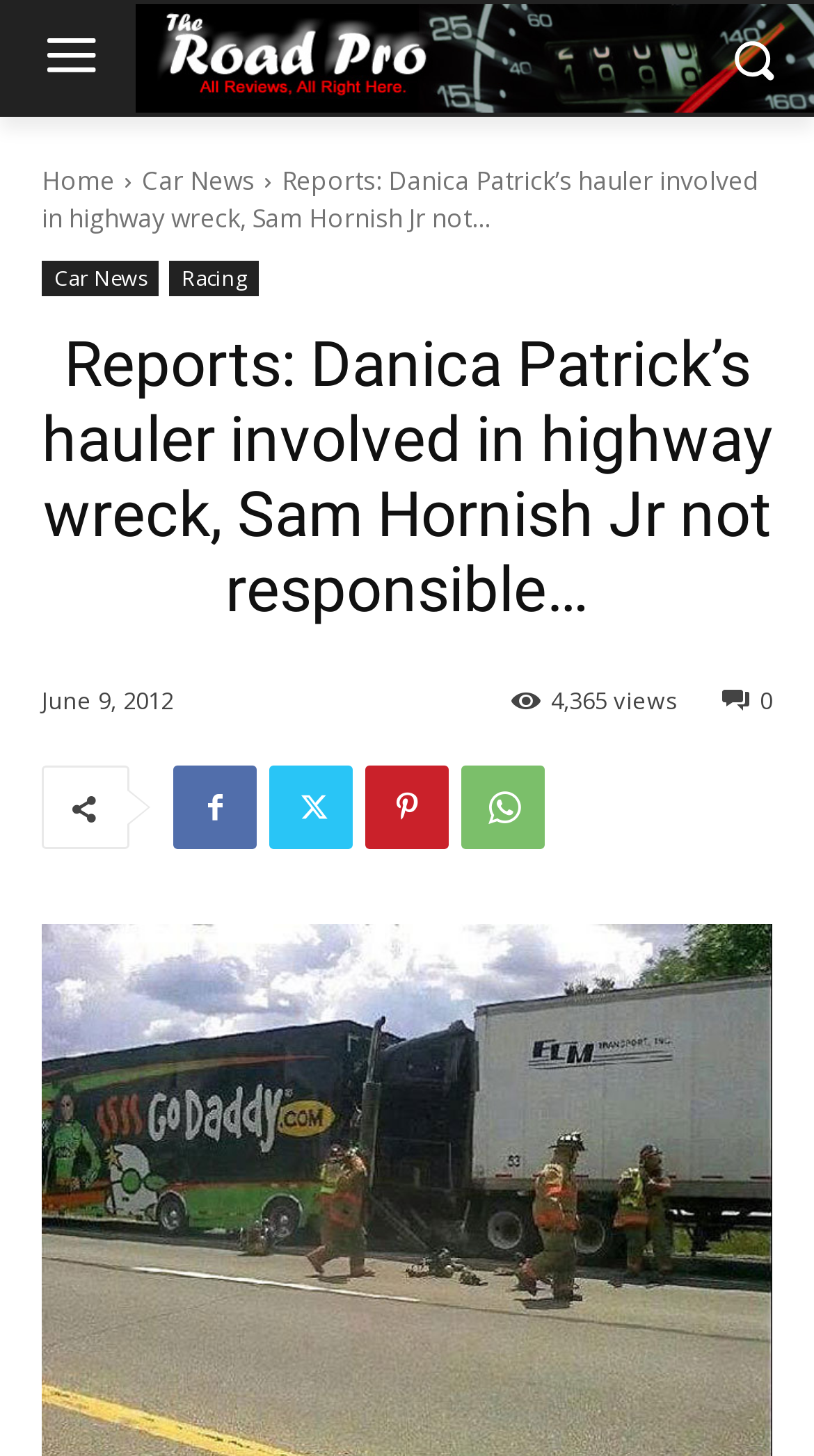Detail the various sections and features present on the webpage.

The webpage appears to be a news article or blog post about Danica Patrick's NASCAR merchandise hauler being involved in a wreck on Interstate 80. 

At the top of the page, there is a large image taking up most of the width, with a navigation menu to the left consisting of links to "Home" and "Car News". 

Below the image, there is a heading that summarizes the article, "Reports: Danica Patrick’s hauler involved in highway wreck, Sam Hornish Jr not responsible…". 

To the right of the heading, there are links to "Car News" and "Racing" categories. 

Further down, there is a timestamp indicating the article was published on June 9, 2012. 

On the right side of the page, there is a section with social media links, including Facebook, Twitter, and others, as well as a view counter showing 4,365 views.